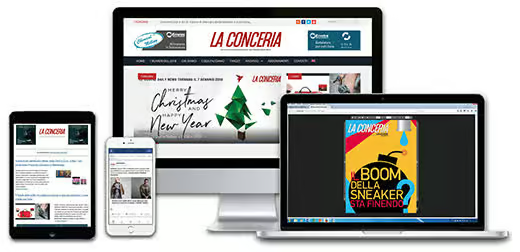Generate a detailed caption that encompasses all aspects of the image.

The image showcases a vibrant digital layout featuring the website "La Conceria" across various devices, including a desktop monitor, a laptop, a tablet, and a smartphone. The central element is the desktop screen displaying an eye-catching magazine cover with bold text stating "IL BOOM DELLA SNEAKER STA FINENDO," translating to "The sneaker boom is ending." The design suggests a focus on fashion trends and updates within the leather industry. The background is adorned with festive elements, such as a Christmas tree, enhancing the seasonal theme. This visual illustration effectively represents the multi-platform accessibility of "La Conceria," emphasizing its engagement with contemporary fashion discourse.